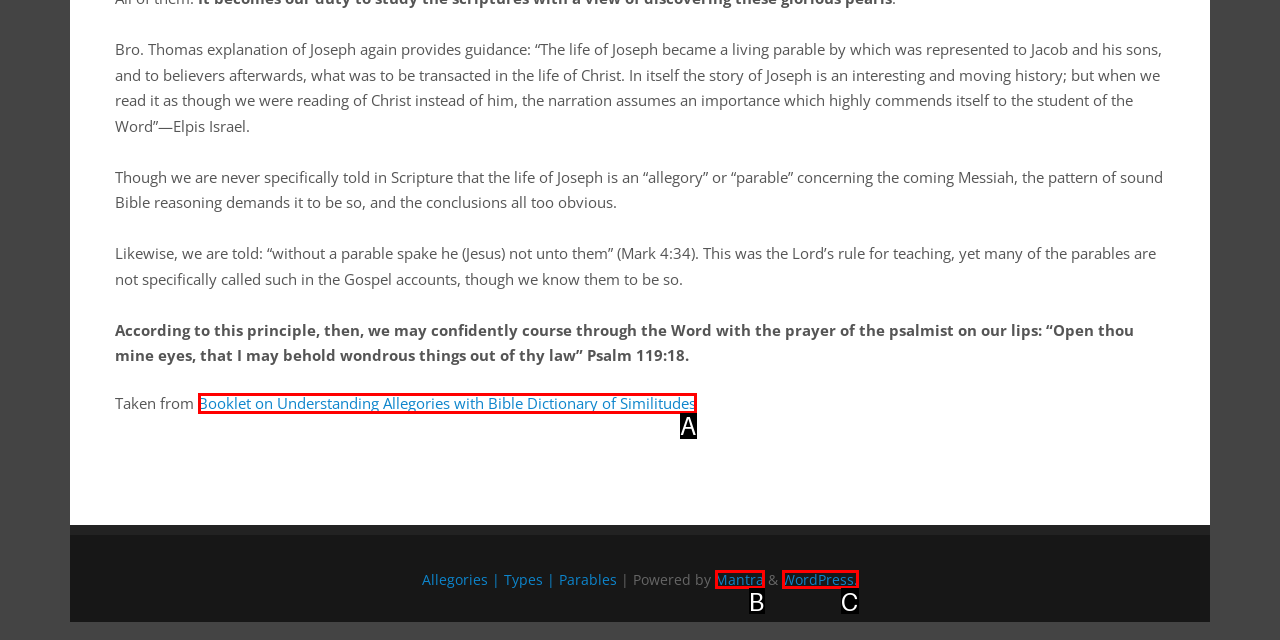From the given choices, indicate the option that best matches: Mantra
State the letter of the chosen option directly.

B